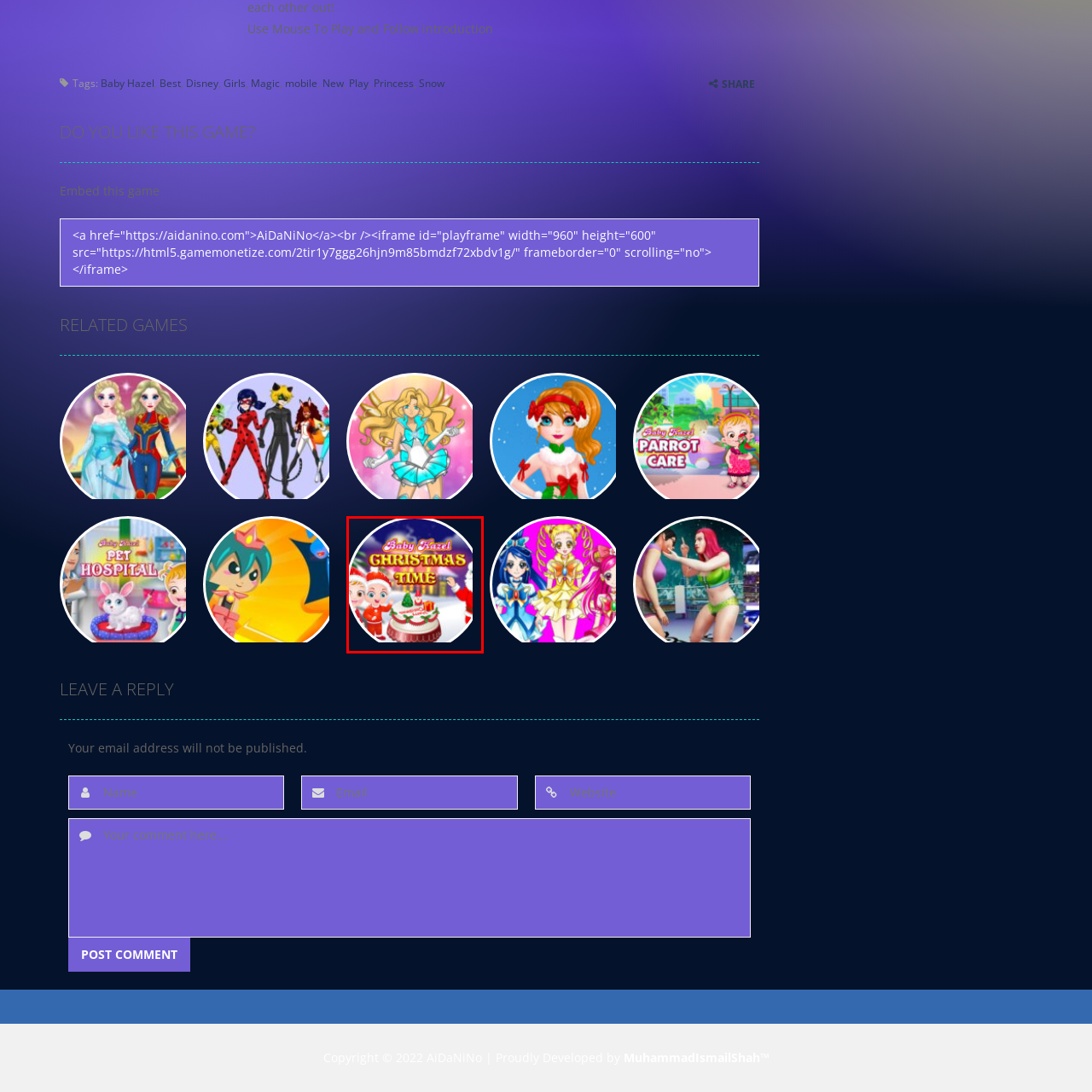Inspect the section within the red border, What is the background of the image? Provide a one-word or one-phrase answer.

Whimsical snowy landscapes and holiday lights